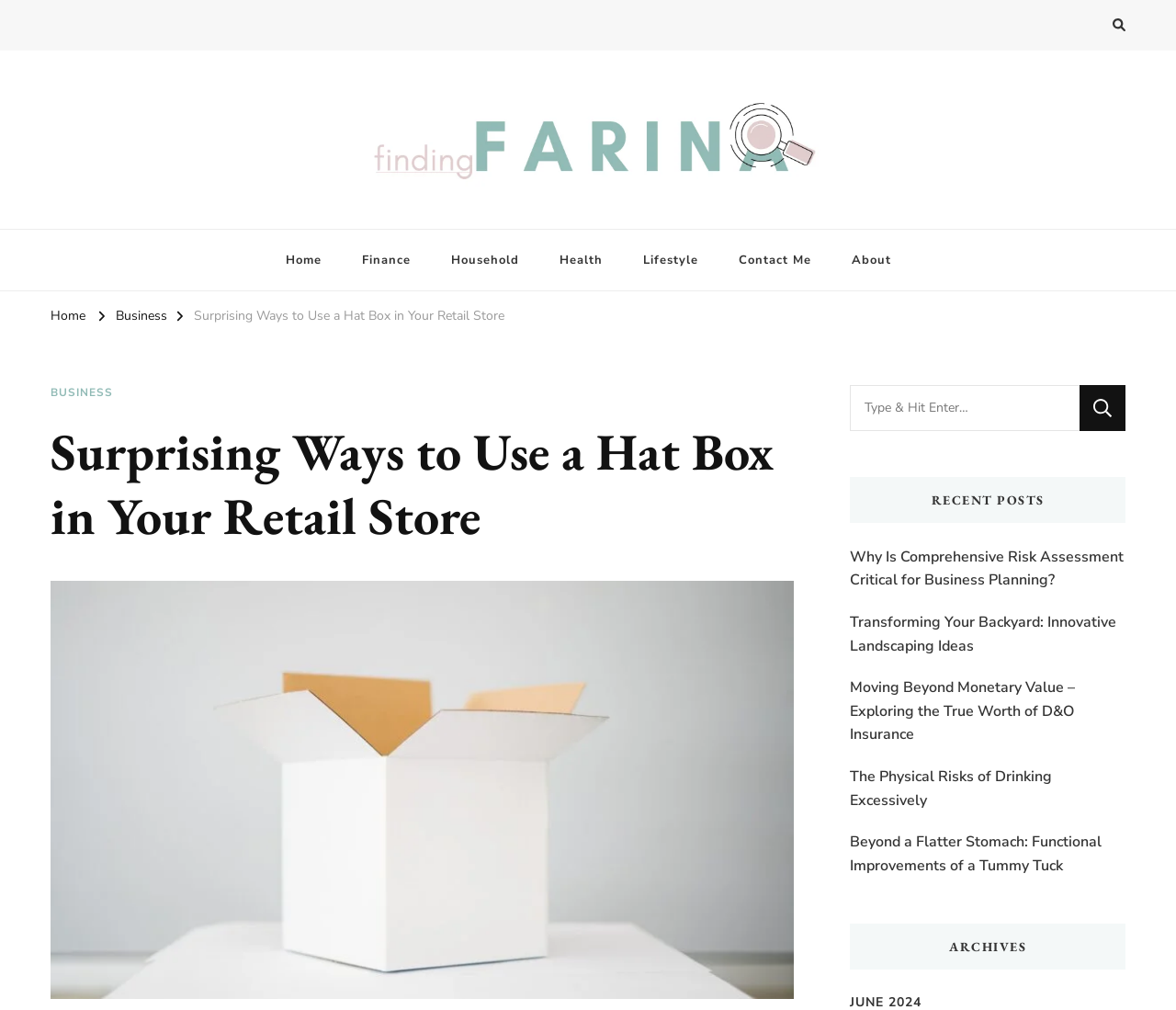Pinpoint the bounding box coordinates of the element that must be clicked to accomplish the following instruction: "Follow the link about West African trading kingdoms". The coordinates should be in the format of four float numbers between 0 and 1, i.e., [left, top, right, bottom].

None